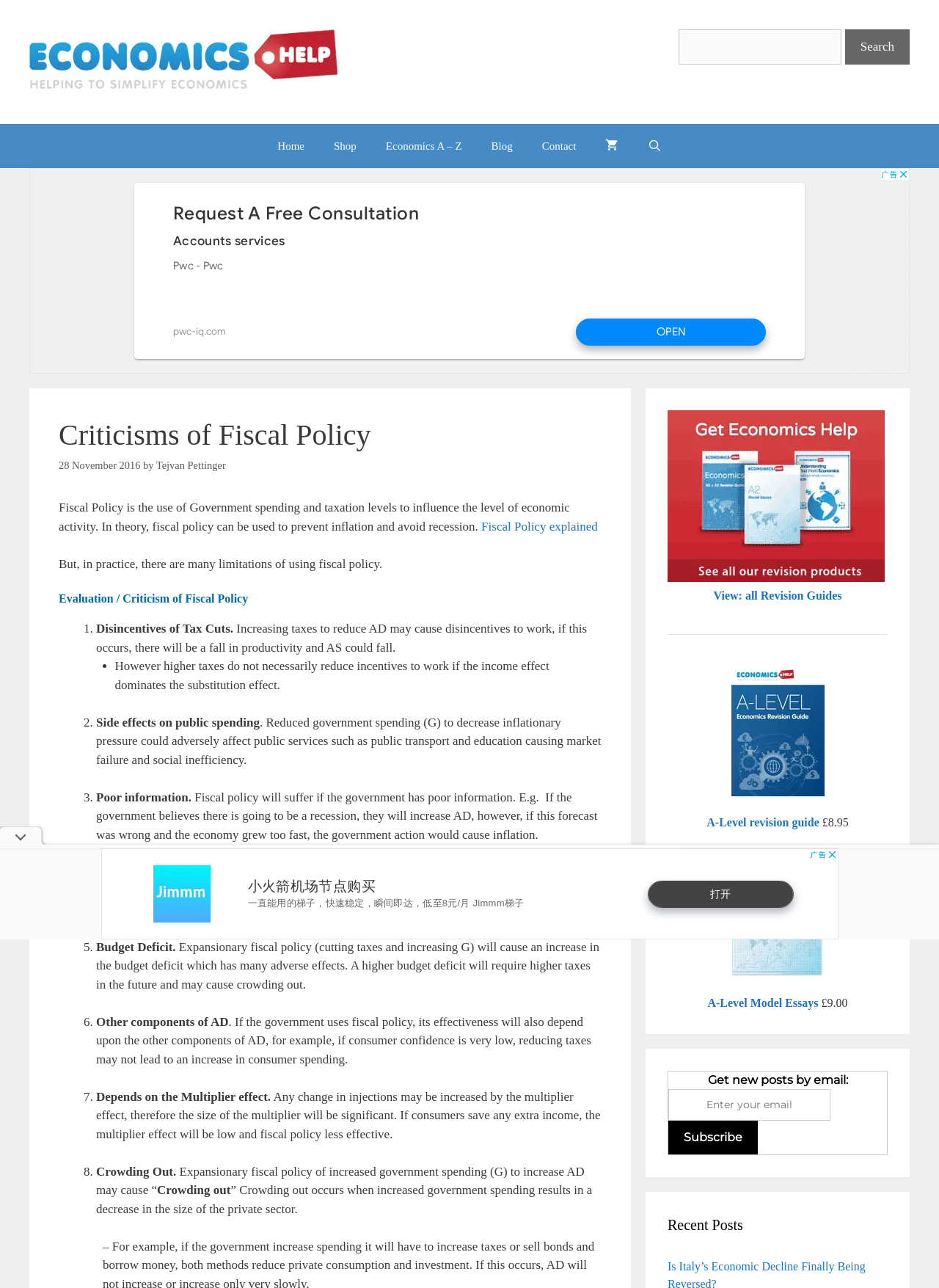Locate the bounding box for the described UI element: "View: all Revision Guides". Ensure the coordinates are four float numbers between 0 and 1, formatted as [left, top, right, bottom].

[0.76, 0.457, 0.896, 0.467]